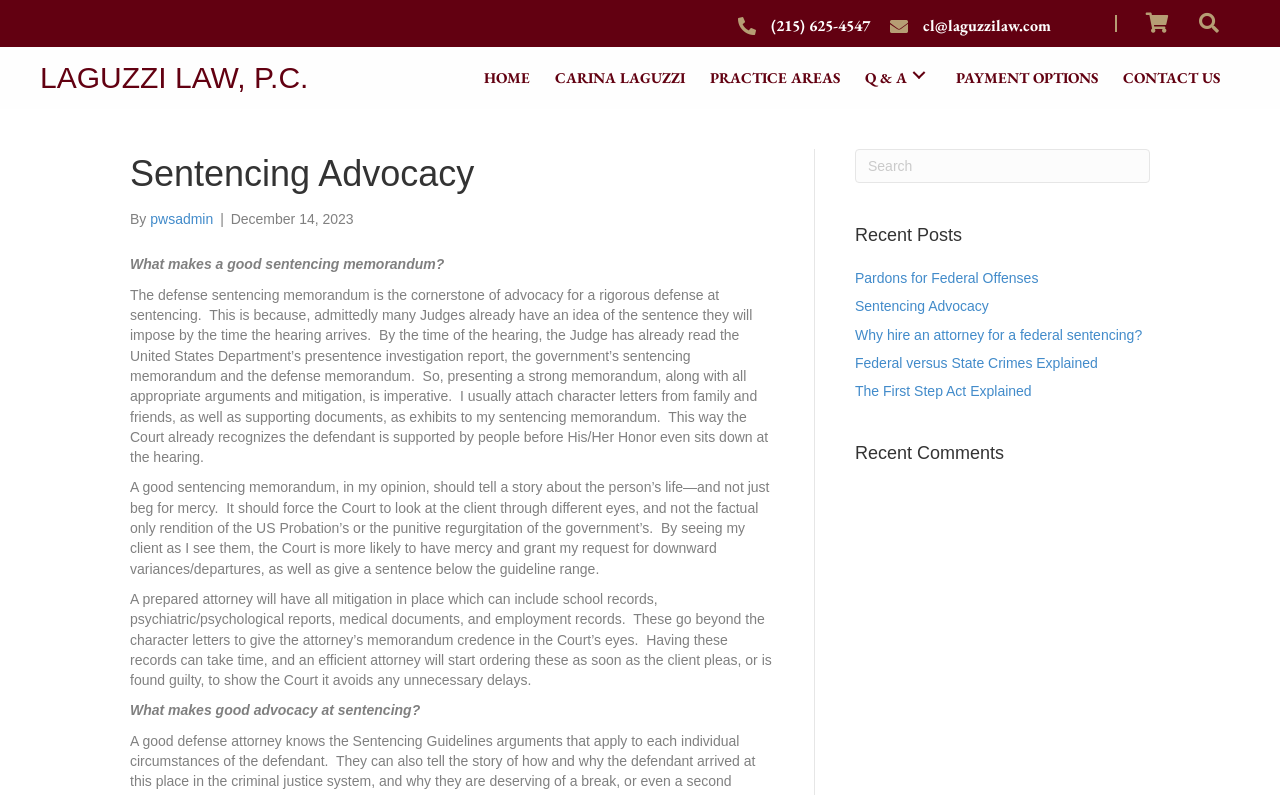What is the phone number on the webpage?
Observe the image and answer the question with a one-word or short phrase response.

(215) 625-4547